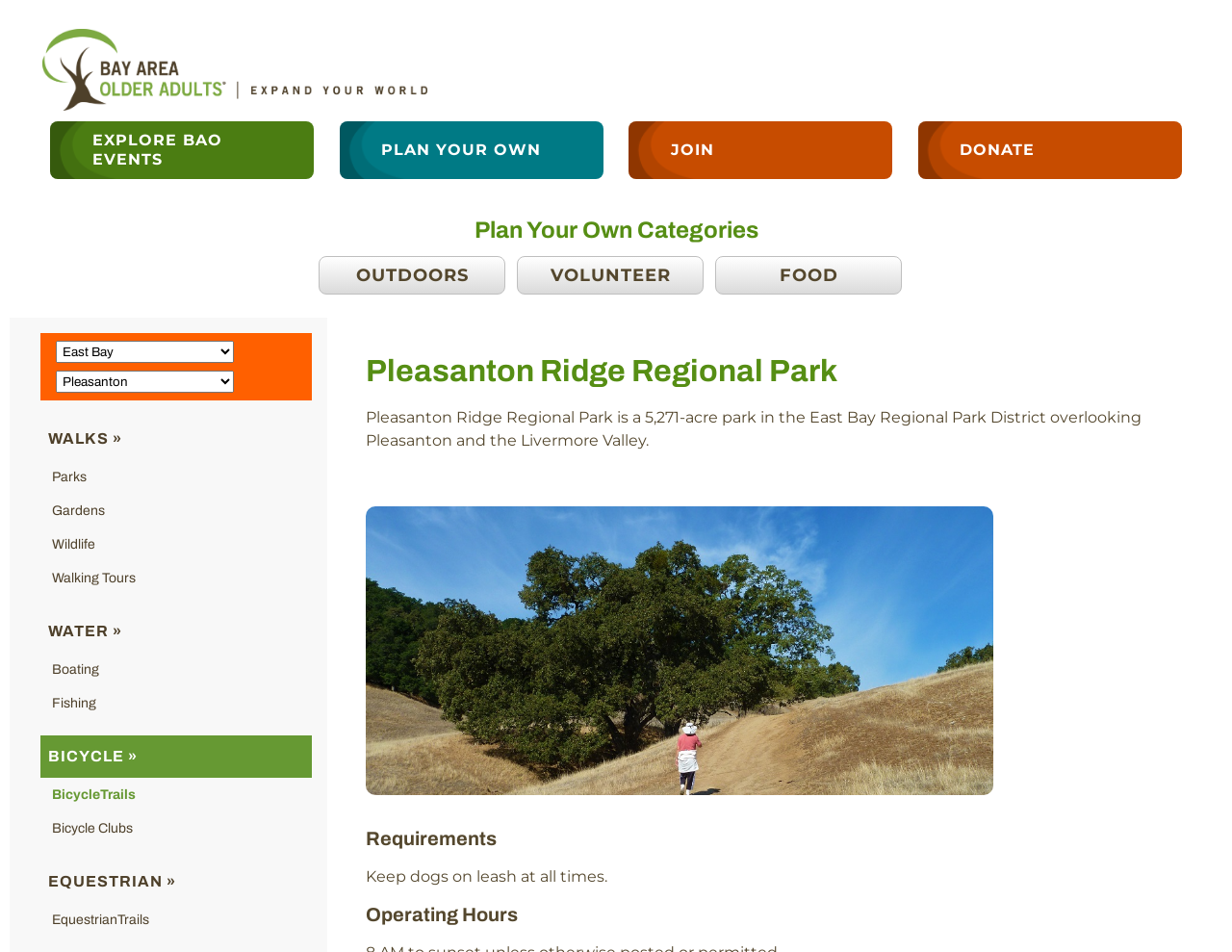What type of park is Pleasanton Ridge Regional?
Please provide a single word or phrase answer based on the image.

Regional park